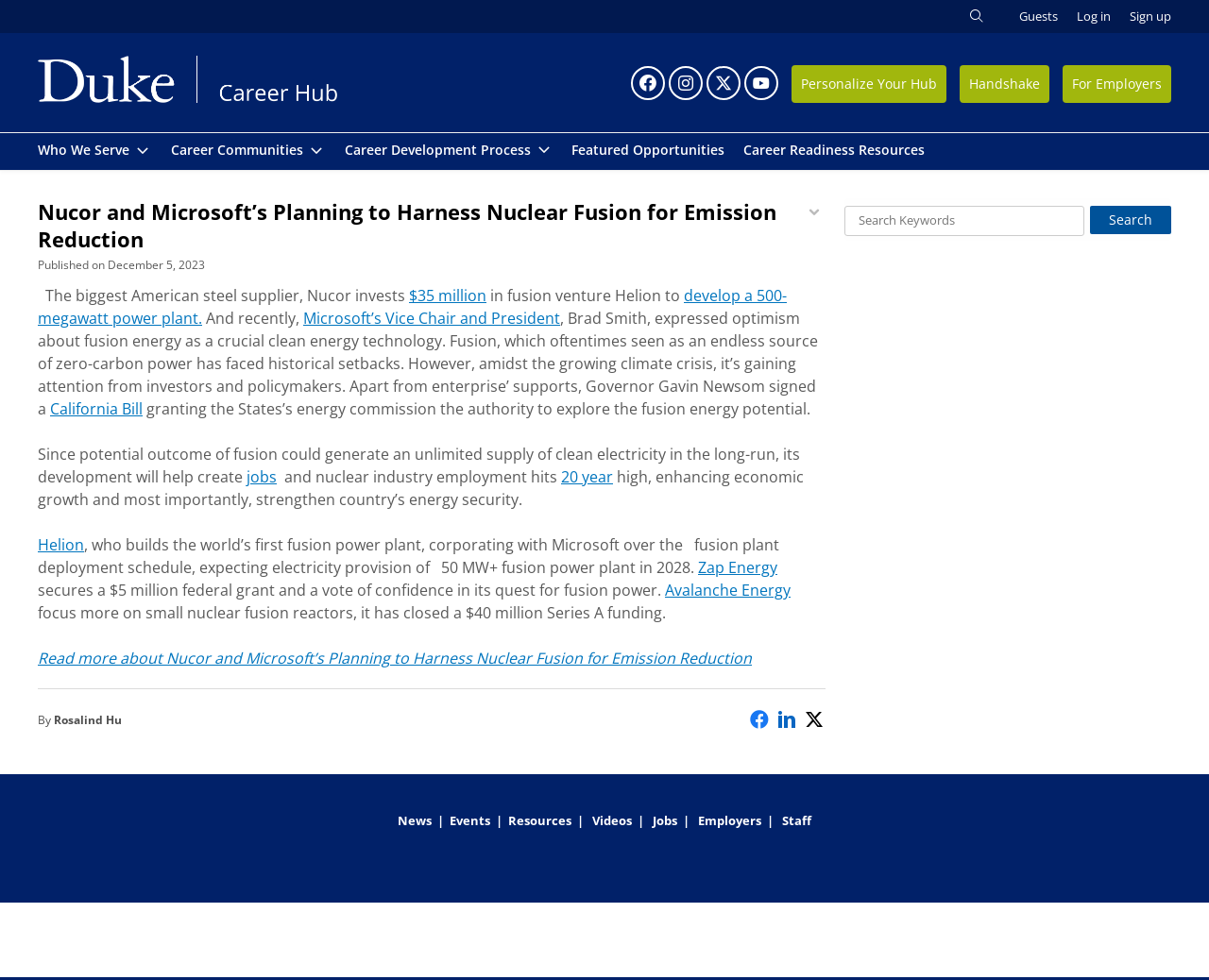Identify the bounding box coordinates for the UI element described as follows: "Staff". Ensure the coordinates are four float numbers between 0 and 1, formatted as [left, top, right, bottom].

[0.647, 0.828, 0.671, 0.846]